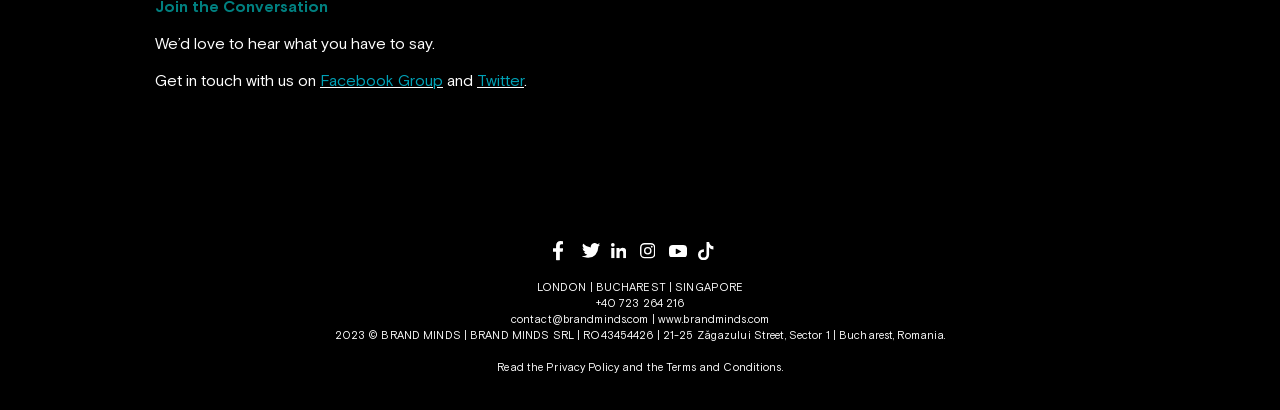What is the company's website URL?
Based on the image, please offer an in-depth response to the question.

I found the website URL by examining the links in the footer section of the webpage, where it is listed as 'www.brandminds.com'.